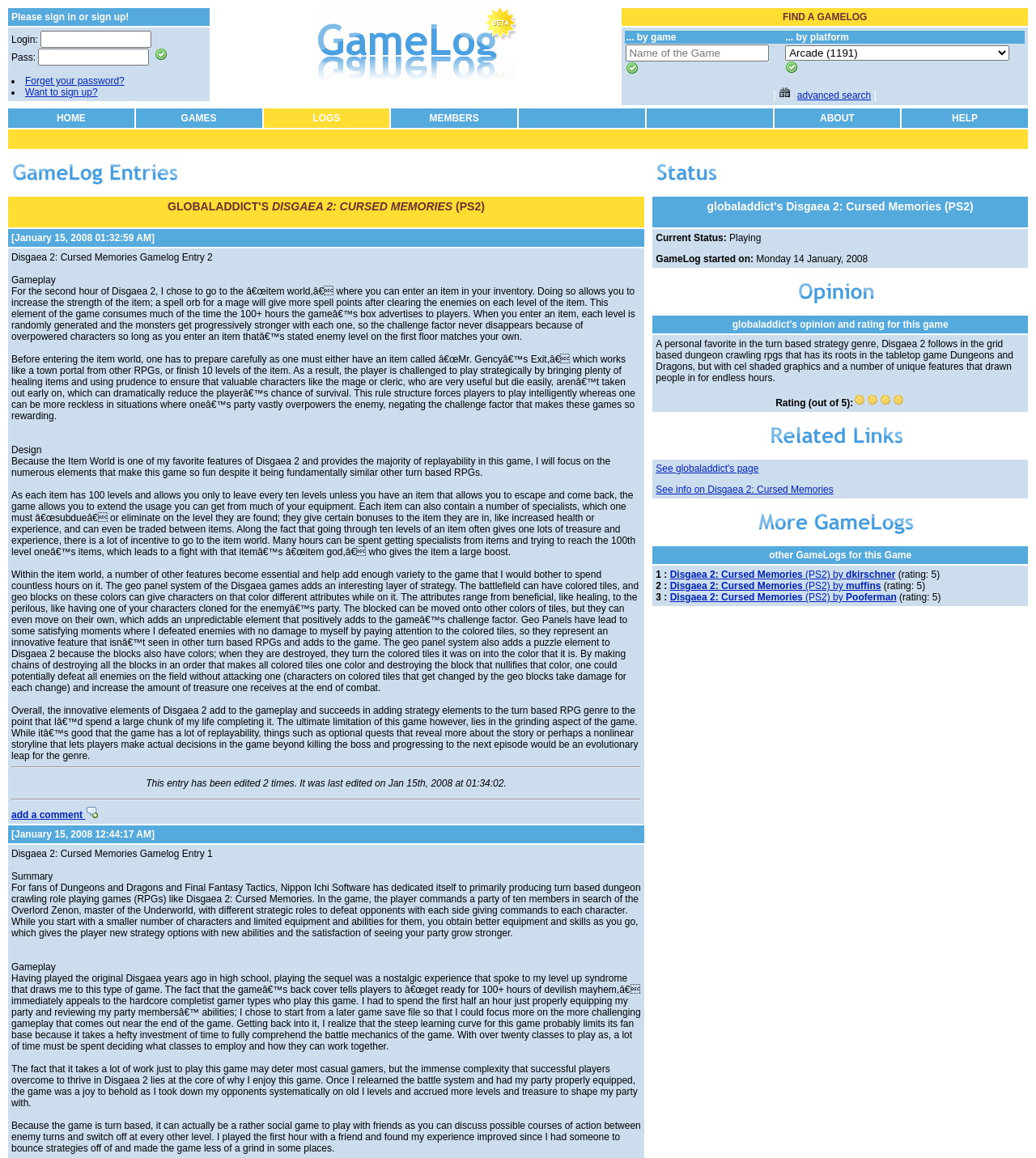Please specify the bounding box coordinates in the format (top-left x, top-left y, bottom-right x, bottom-right y), with all values as floating point numbers between 0 and 1. Identify the bounding box of the UI element described by: advanced search

[0.769, 0.078, 0.841, 0.087]